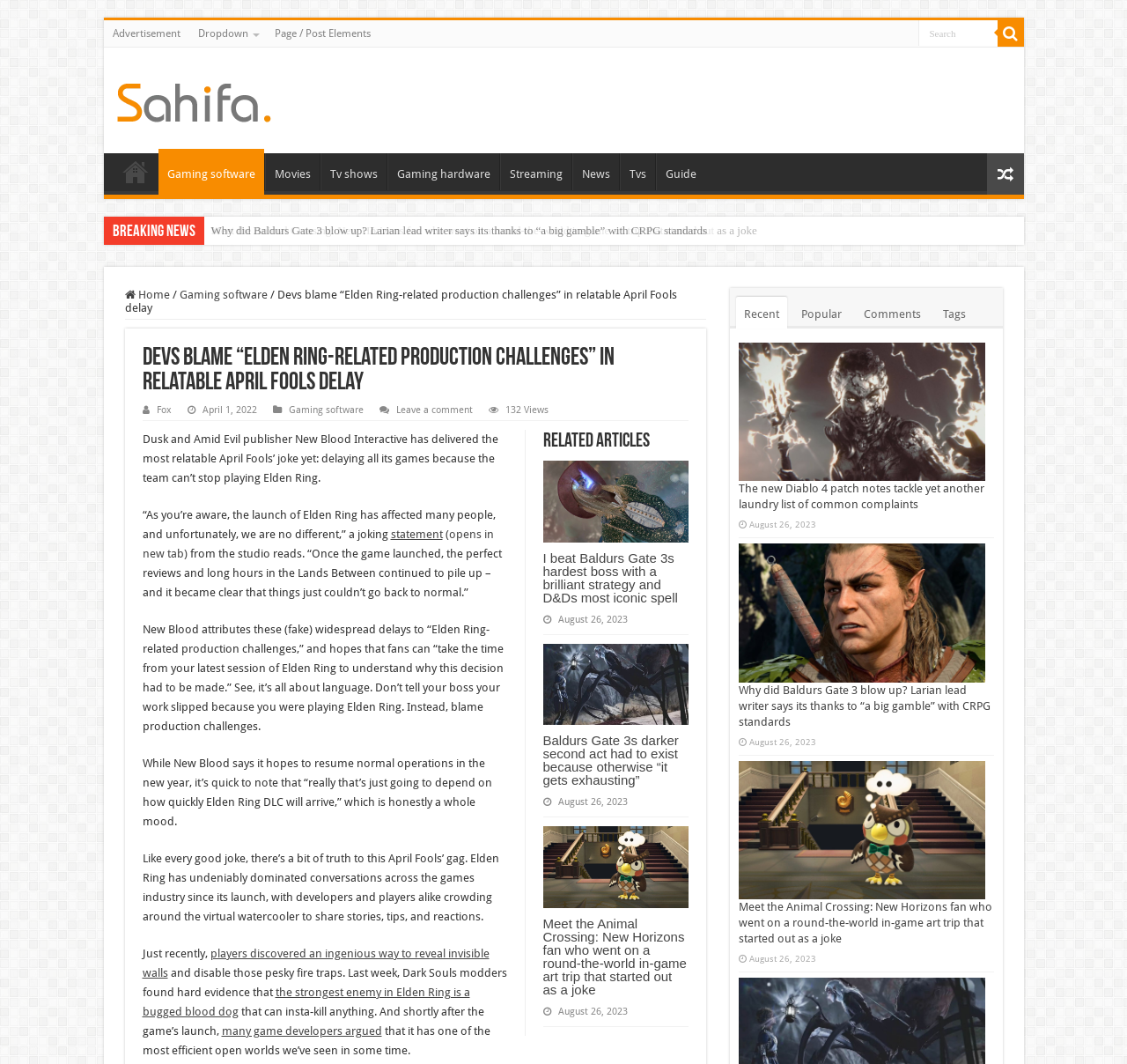Give a one-word or short-phrase answer to the following question: 
What is the name of the publisher mentioned in the article?

New Blood Interactive